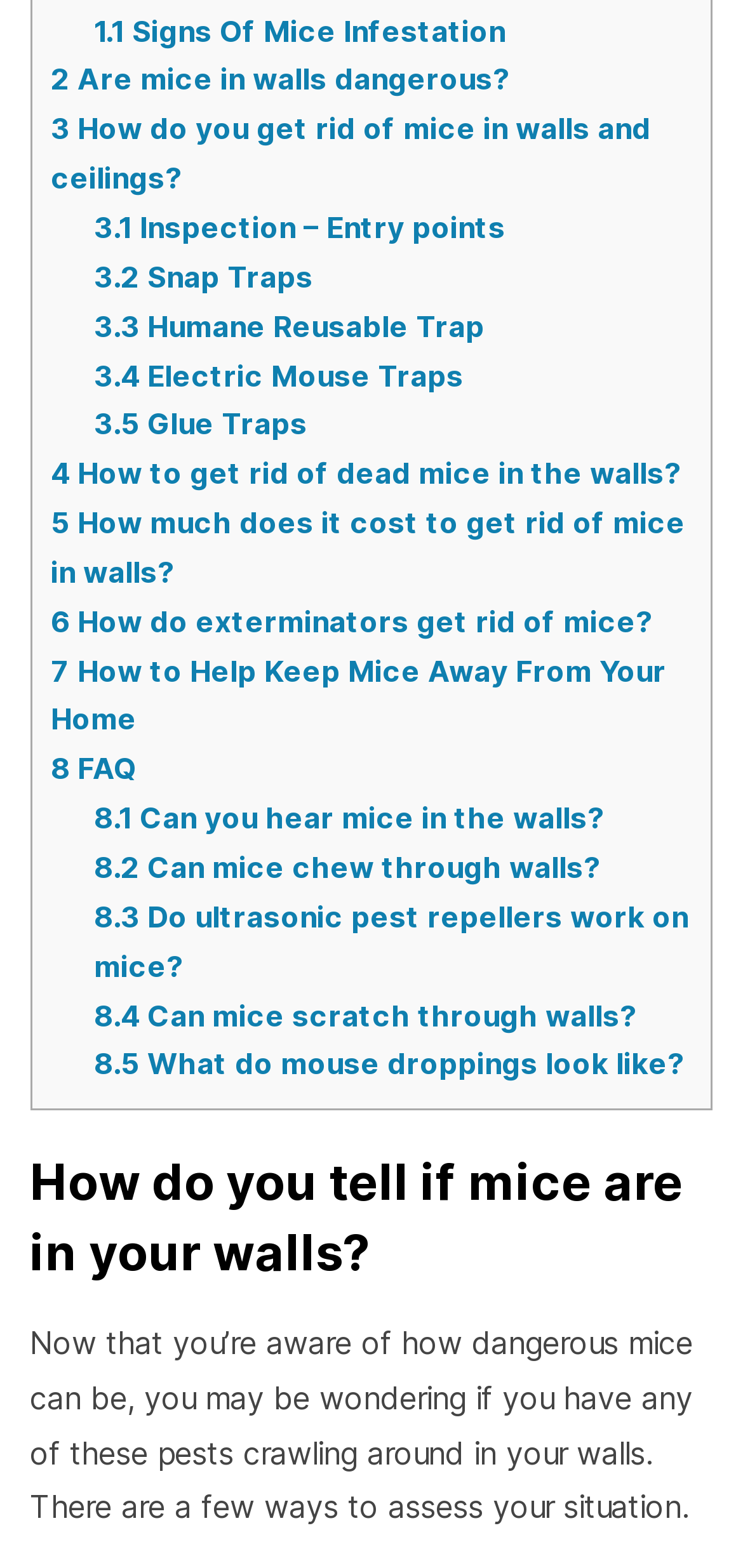Specify the bounding box coordinates of the area to click in order to follow the given instruction: "Read 'Signs Of Mice Infestation'."

[0.127, 0.08, 0.68, 0.103]